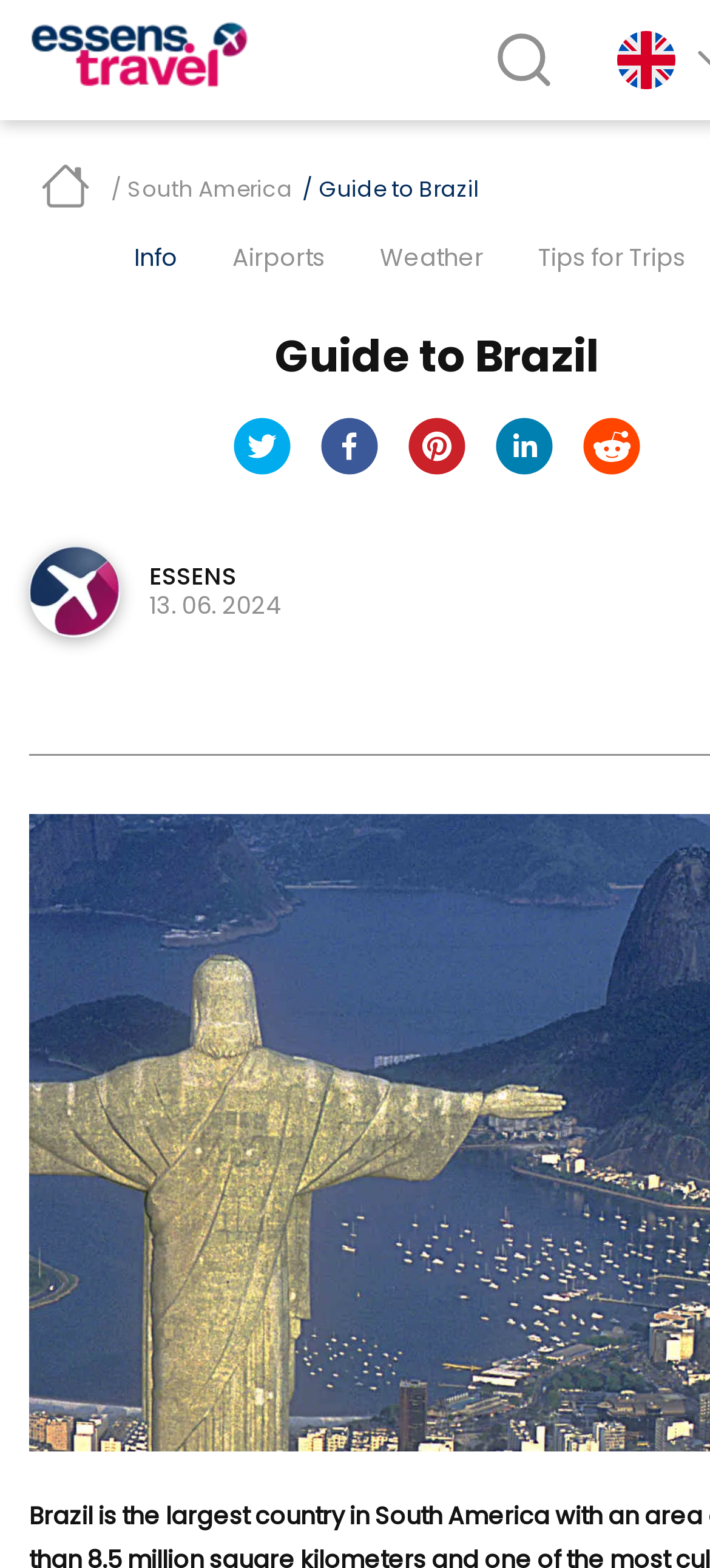Find the bounding box coordinates of the clickable region needed to perform the following instruction: "Go to South America". The coordinates should be provided as four float numbers between 0 and 1, i.e., [left, top, right, bottom].

[0.156, 0.112, 0.413, 0.131]